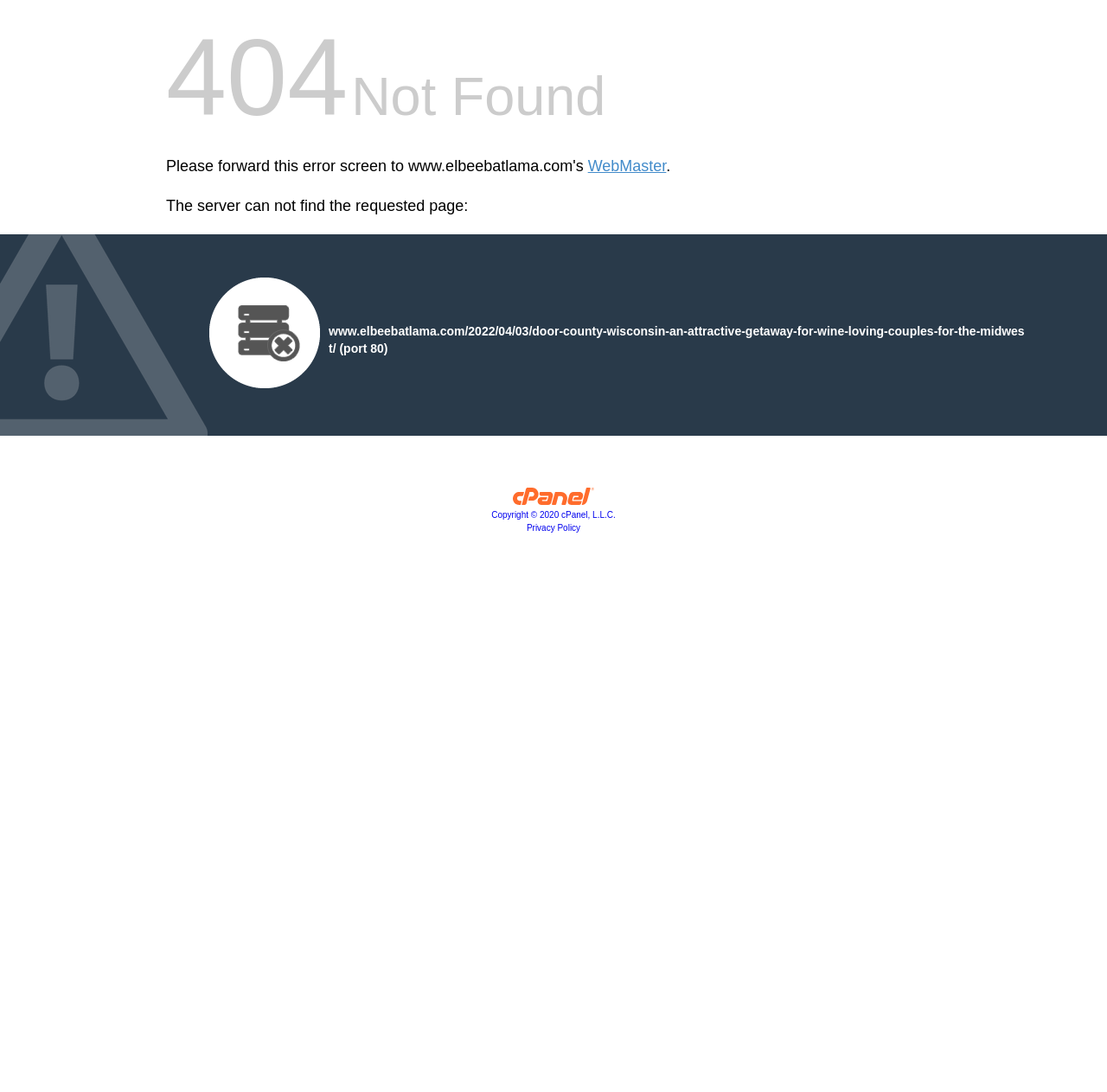Using the format (top-left x, top-left y, bottom-right x, bottom-right y), provide the bounding box coordinates for the described UI element. All values should be floating point numbers between 0 and 1: WebMaster

[0.531, 0.144, 0.602, 0.16]